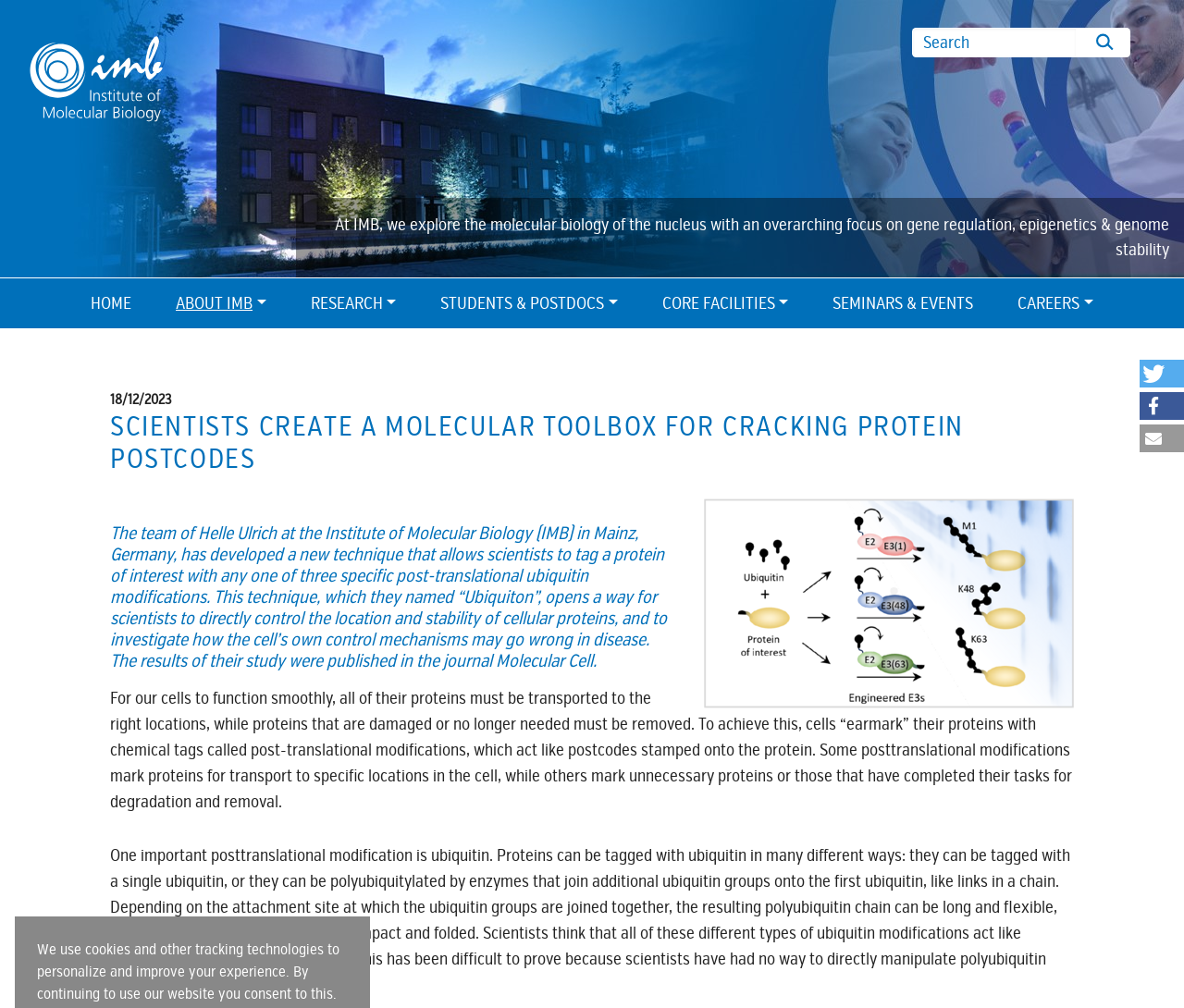Point out the bounding box coordinates of the section to click in order to follow this instruction: "Click the ABOUT IMB link".

[0.13, 0.276, 0.243, 0.326]